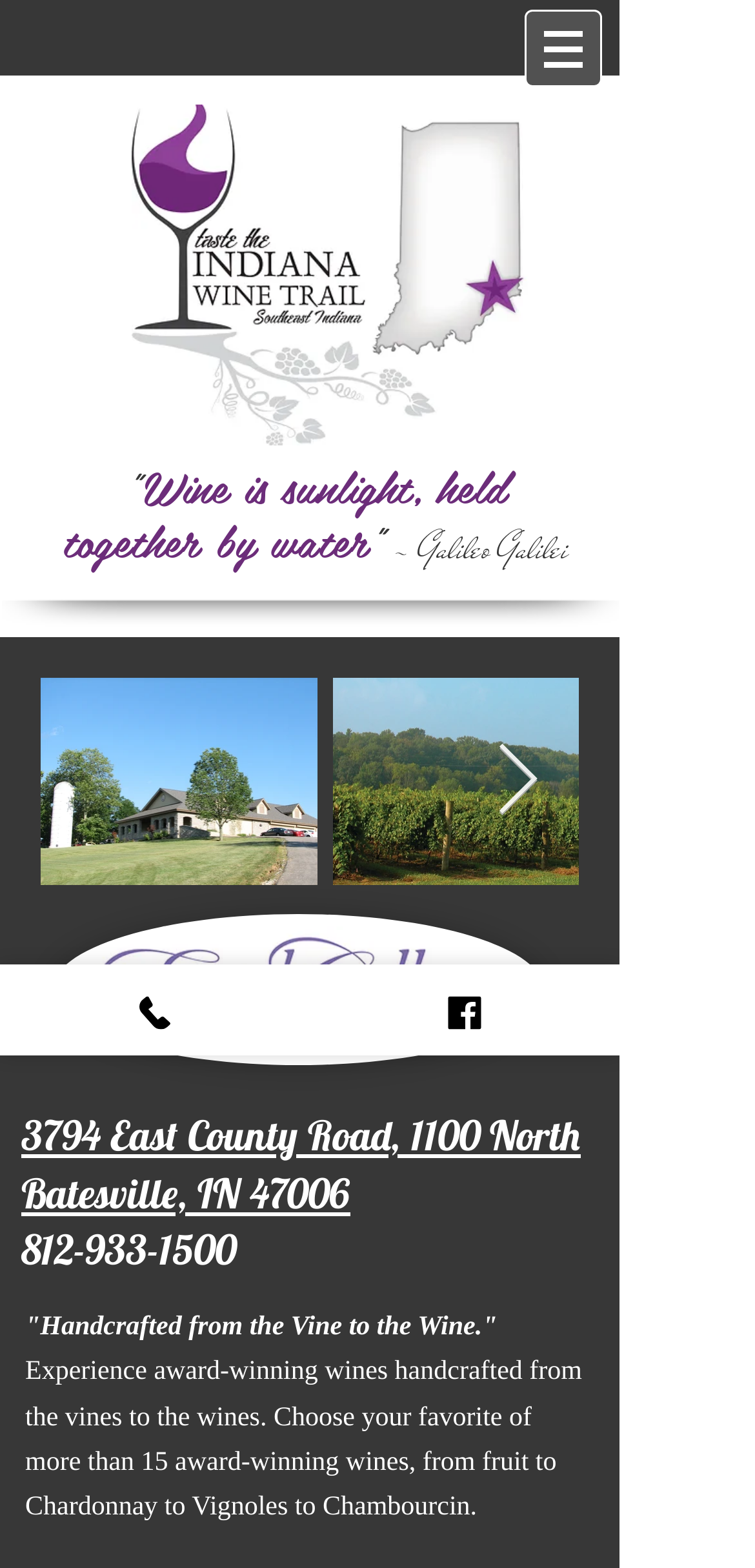What is the tagline of Ertel Cellars Winery? Analyze the screenshot and reply with just one word or a short phrase.

Handcrafted from the Vine to the Wine.